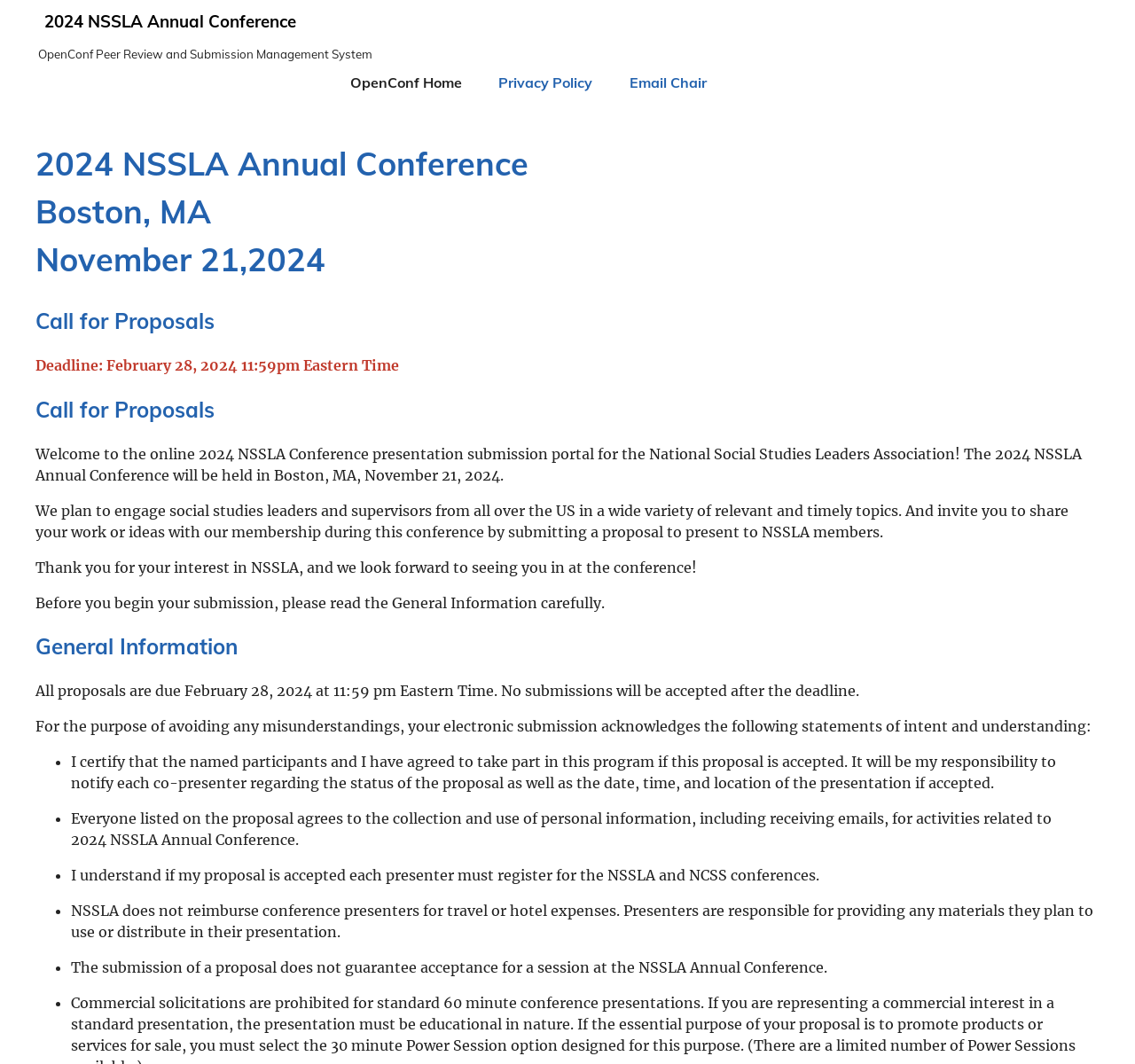Find the bounding box coordinates for the UI element that matches this description: "2024 NSSLA Annual Conference".

[0.039, 0.01, 0.261, 0.03]